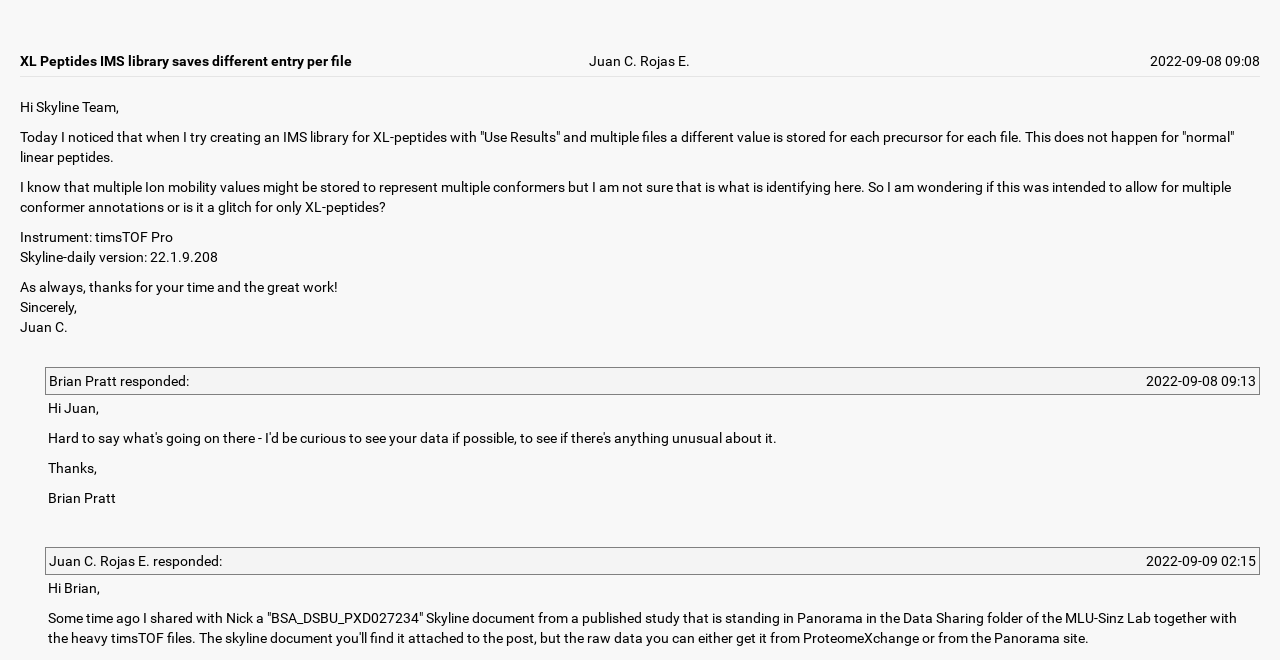What is the instrument mentioned in the first message?
Please give a detailed and elaborate answer to the question based on the image.

The instrument is mentioned in the first message as part of the context, specifically in the sentence 'Instrument: timsTOF Pro'.